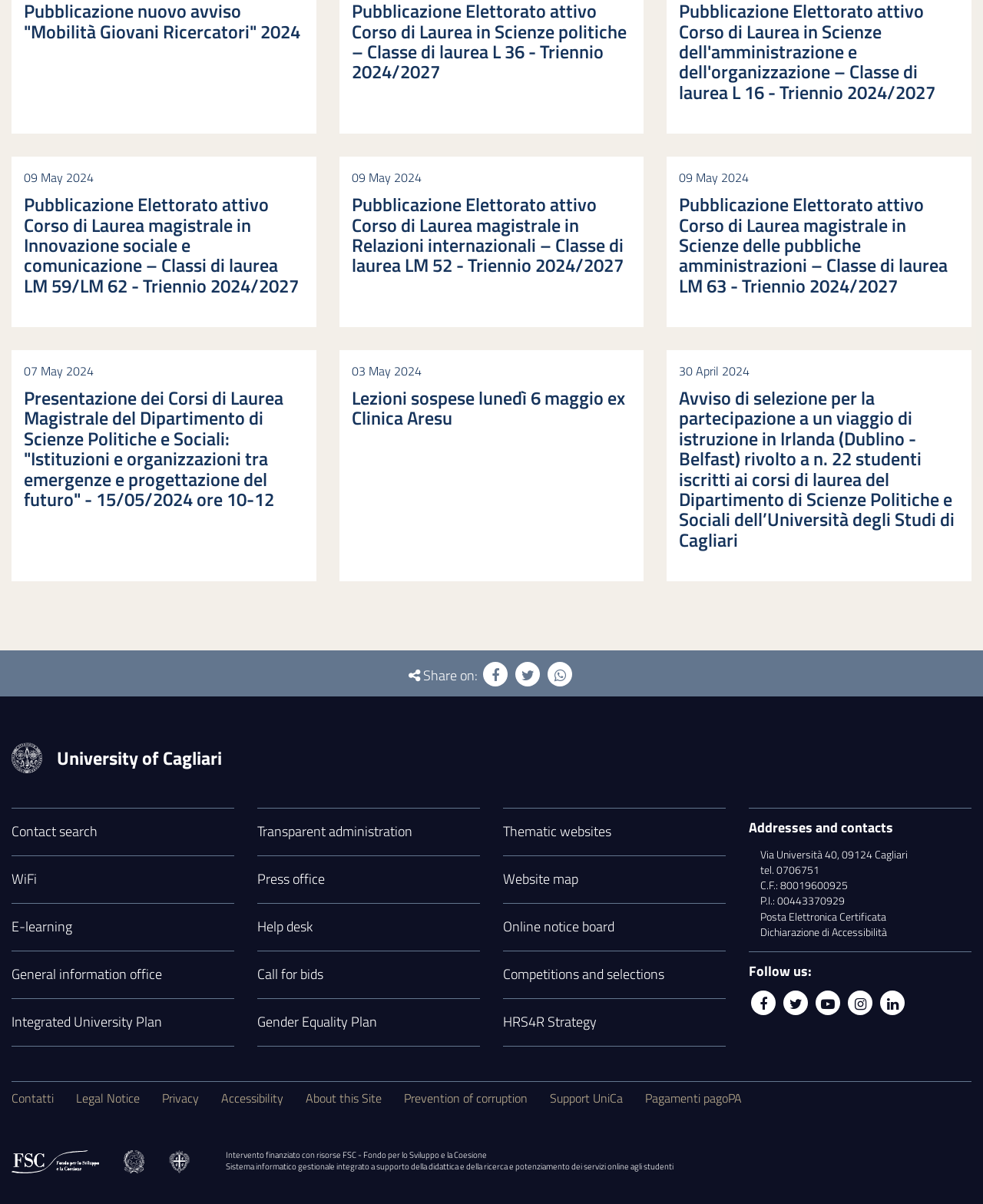Can you provide the bounding box coordinates for the element that should be clicked to implement the instruction: "Click on the link to access the publication of the active electorate for the degree course in Political Science"?

[0.024, 0.158, 0.304, 0.249]